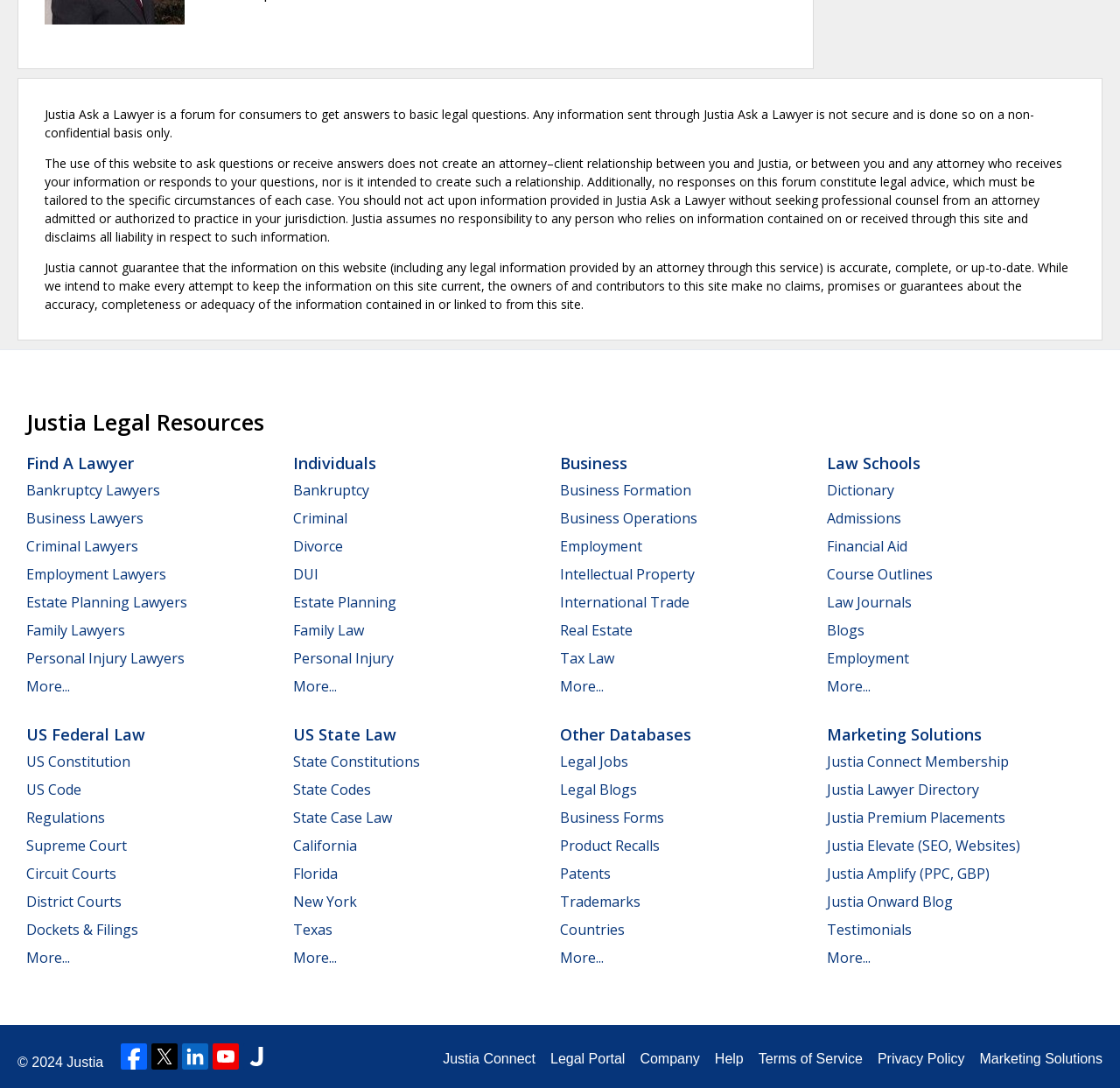Kindly determine the bounding box coordinates of the area that needs to be clicked to fulfill this instruction: "Click on Facebook".

[0.108, 0.959, 0.131, 0.983]